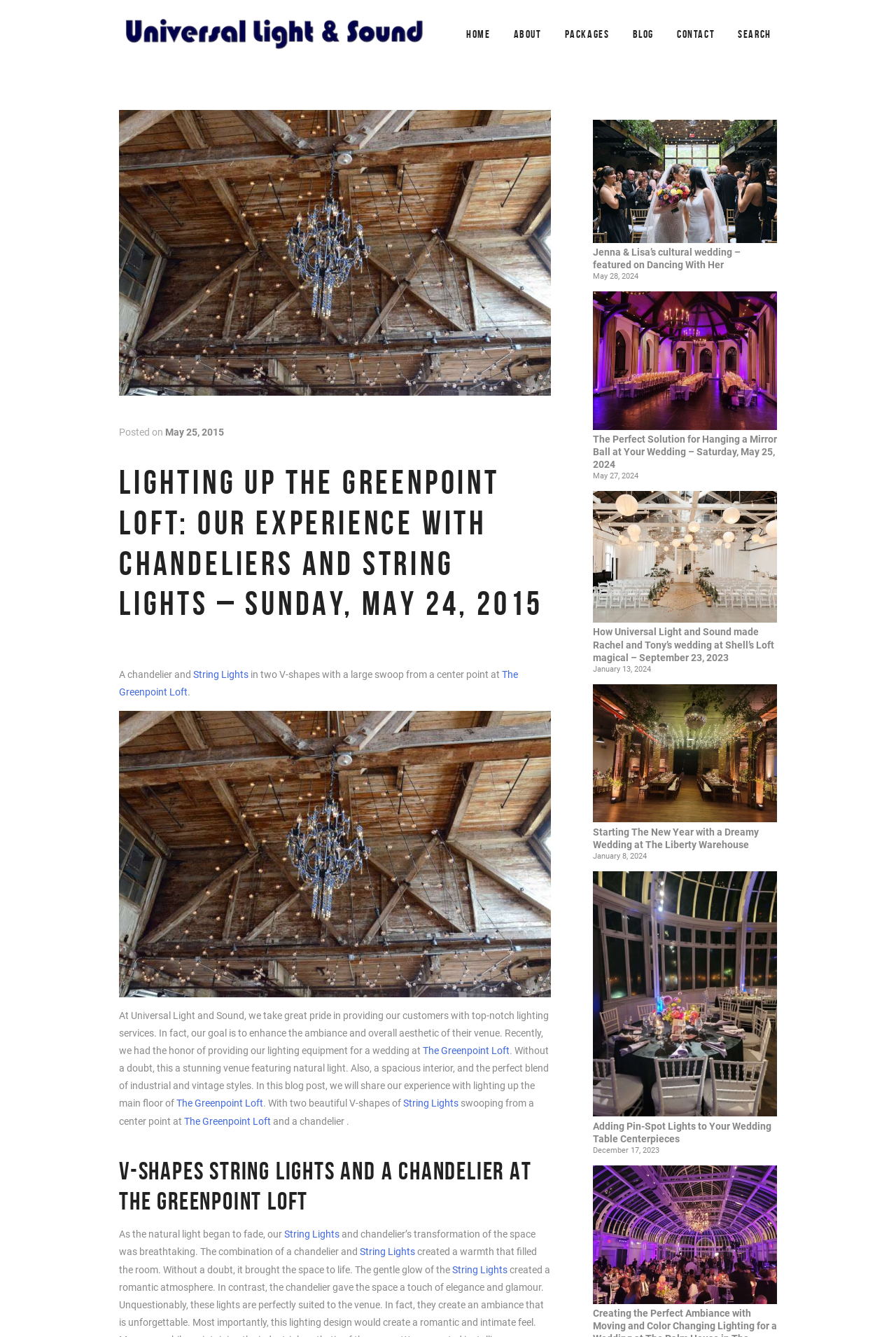Determine the bounding box coordinates of the region to click in order to accomplish the following instruction: "Click on the 'ABOUT' link". Provide the coordinates as four float numbers between 0 and 1, specifically [left, top, right, bottom].

None